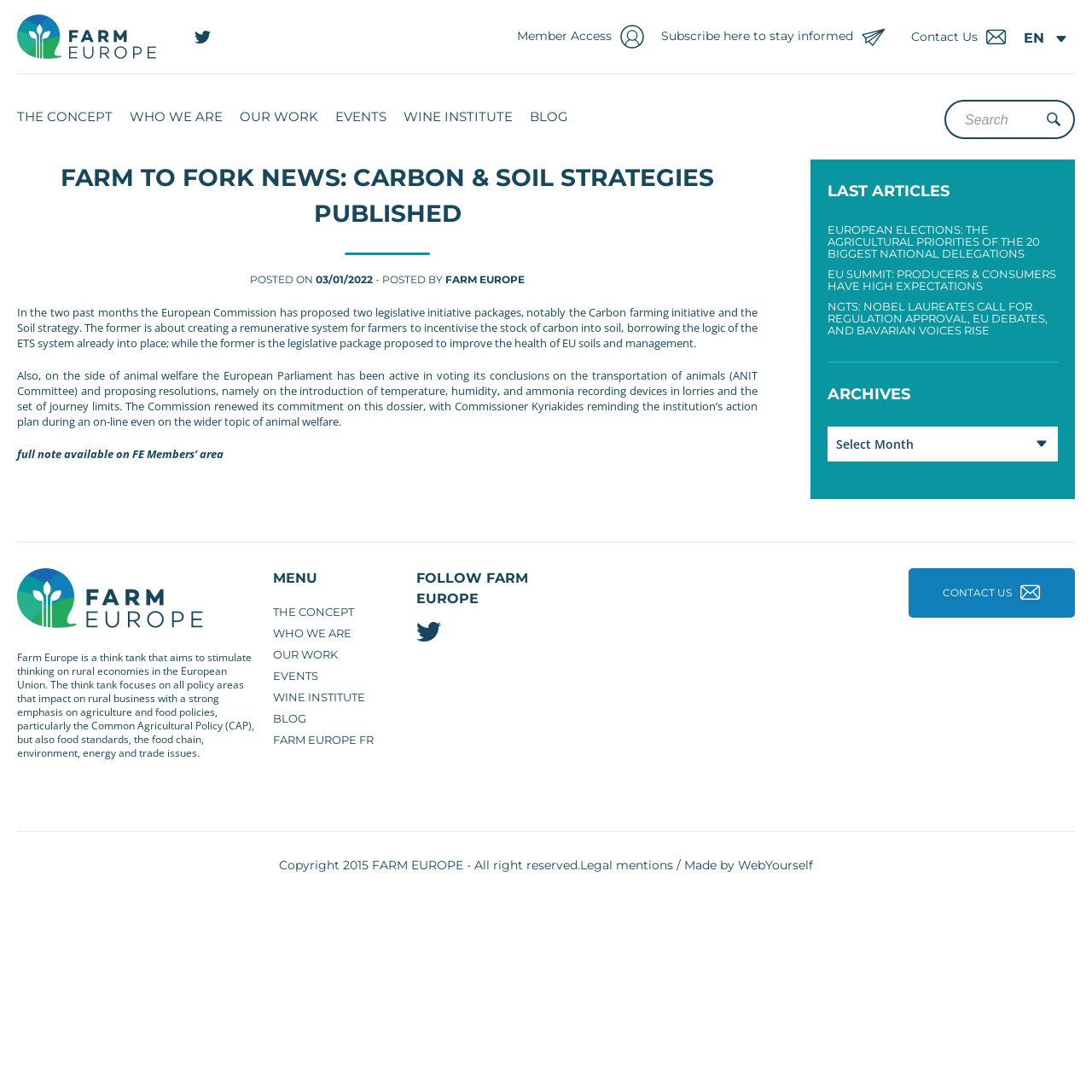Select the bounding box coordinates of the element I need to click to carry out the following instruction: "Contact us".

[0.827, 0.025, 0.938, 0.042]